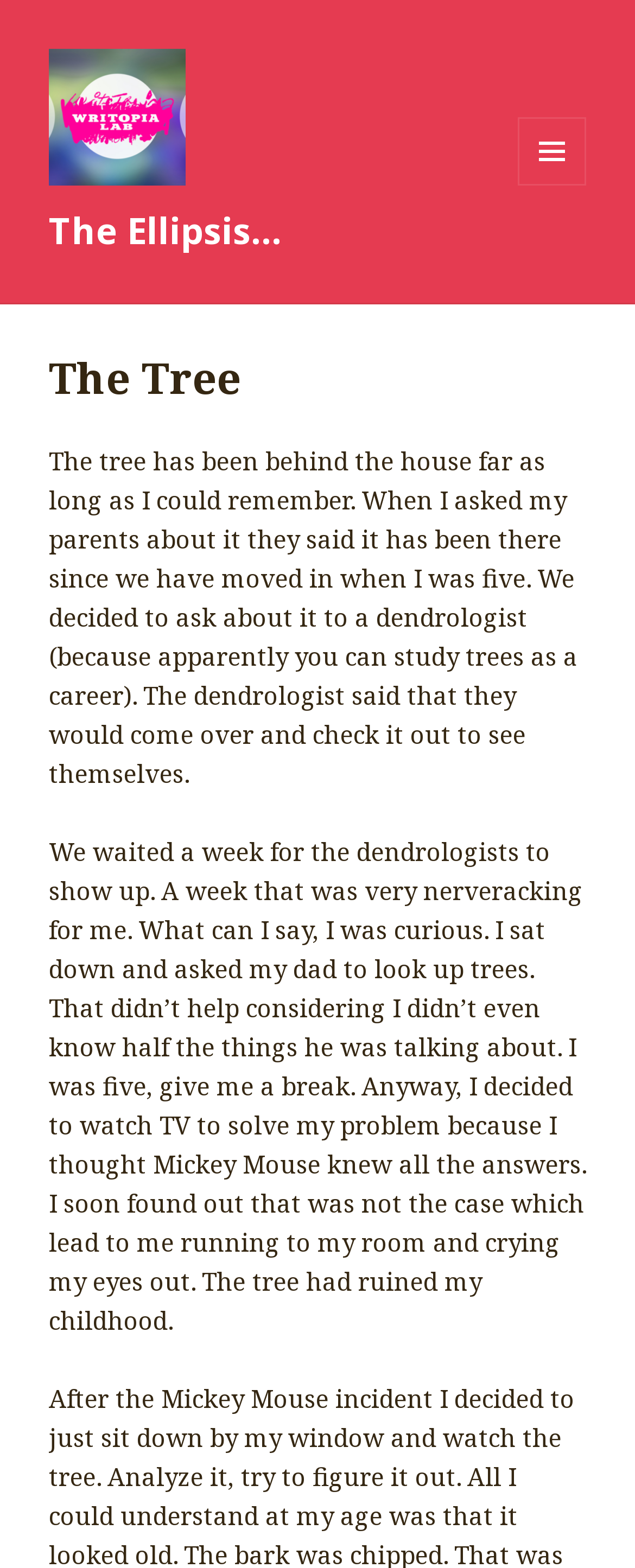Determine the bounding box coordinates of the UI element described below. Use the format (top-left x, top-left y, bottom-right x, bottom-right y) with floating point numbers between 0 and 1: parent_node: Website name="url"

None